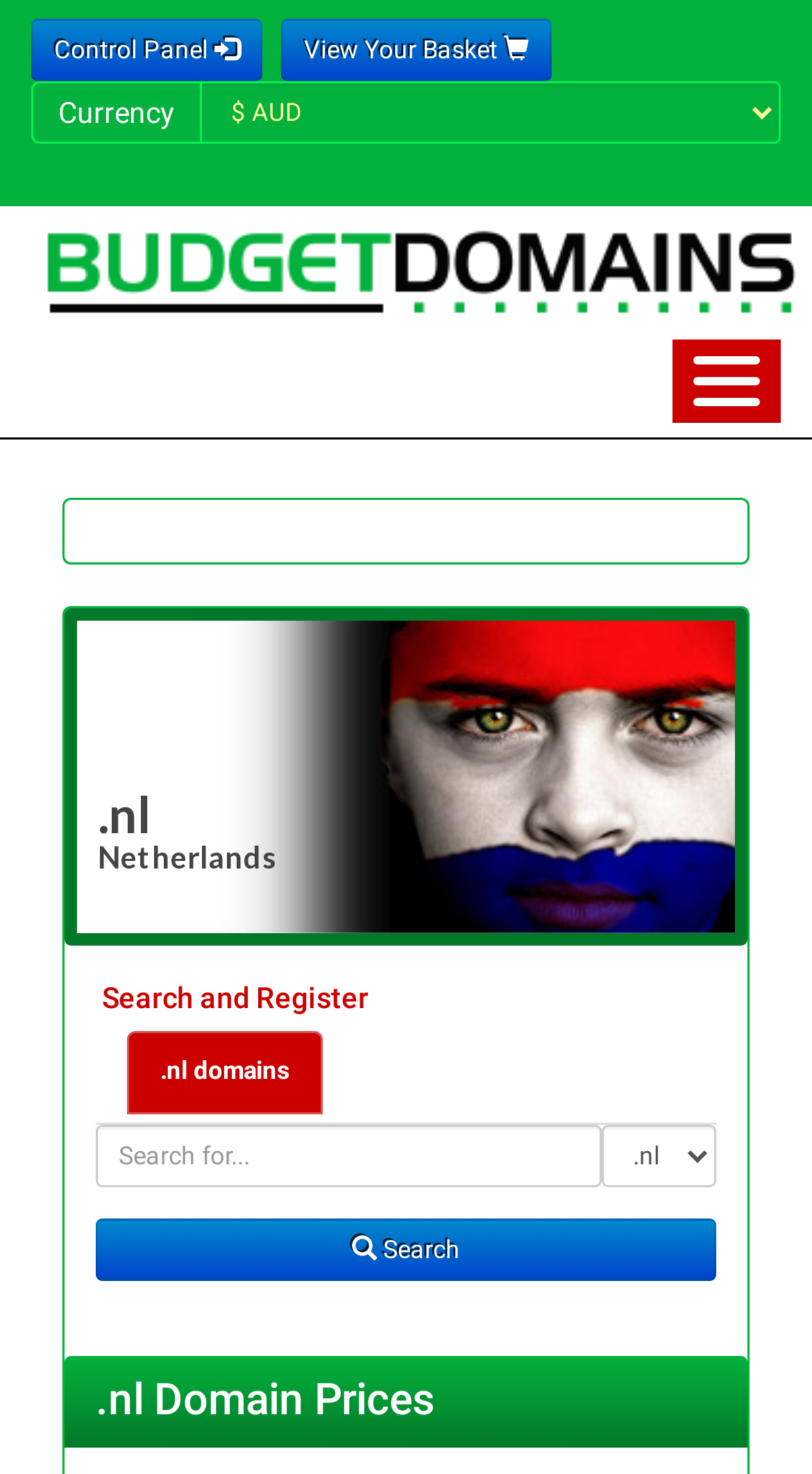Find the bounding box coordinates of the element to click in order to complete the given instruction: "get more information about premium domain names."

[0.482, 0.562, 0.836, 0.584]